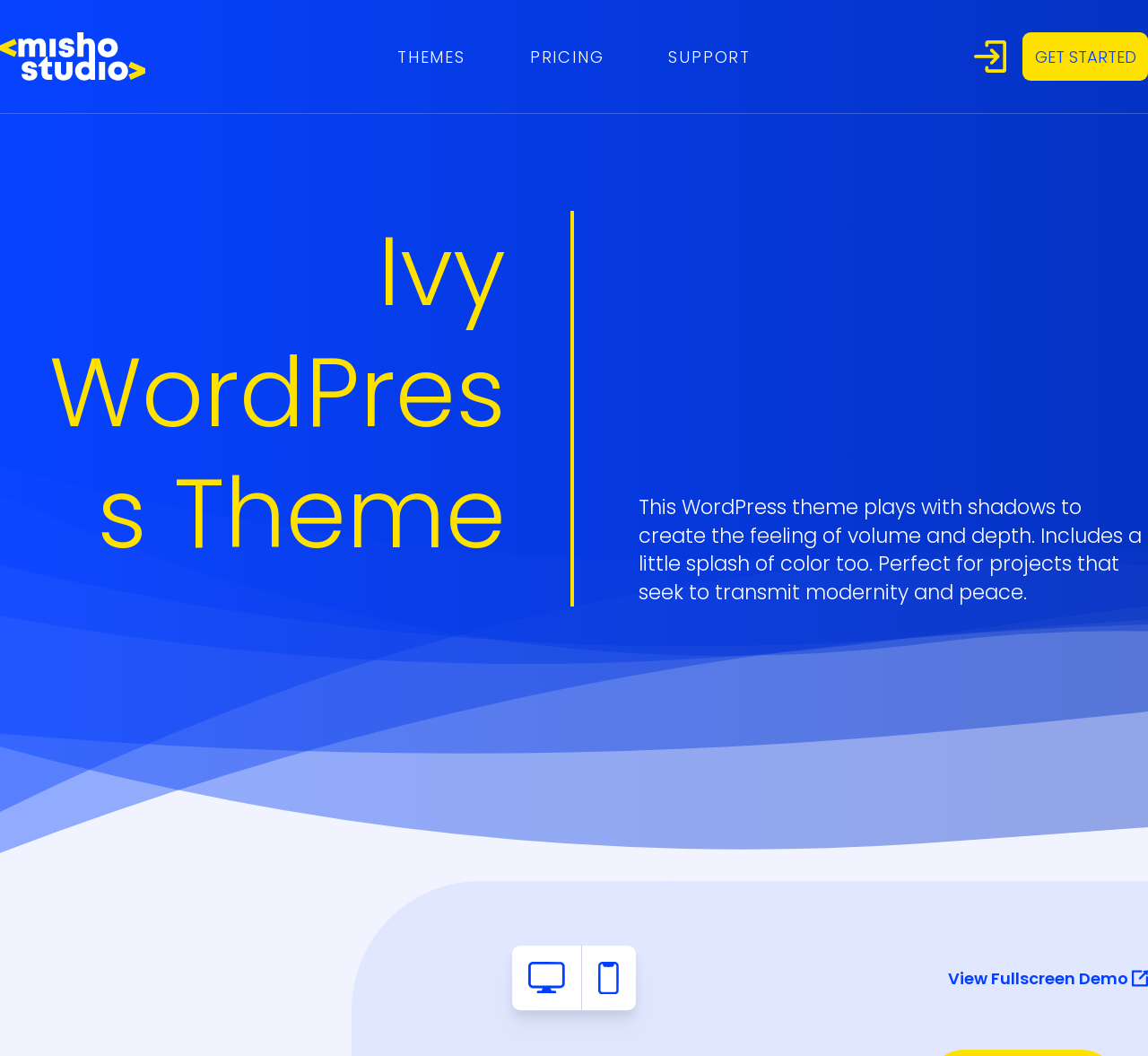Respond to the question below with a single word or phrase: What is the call-to-action button text?

GET STARTED